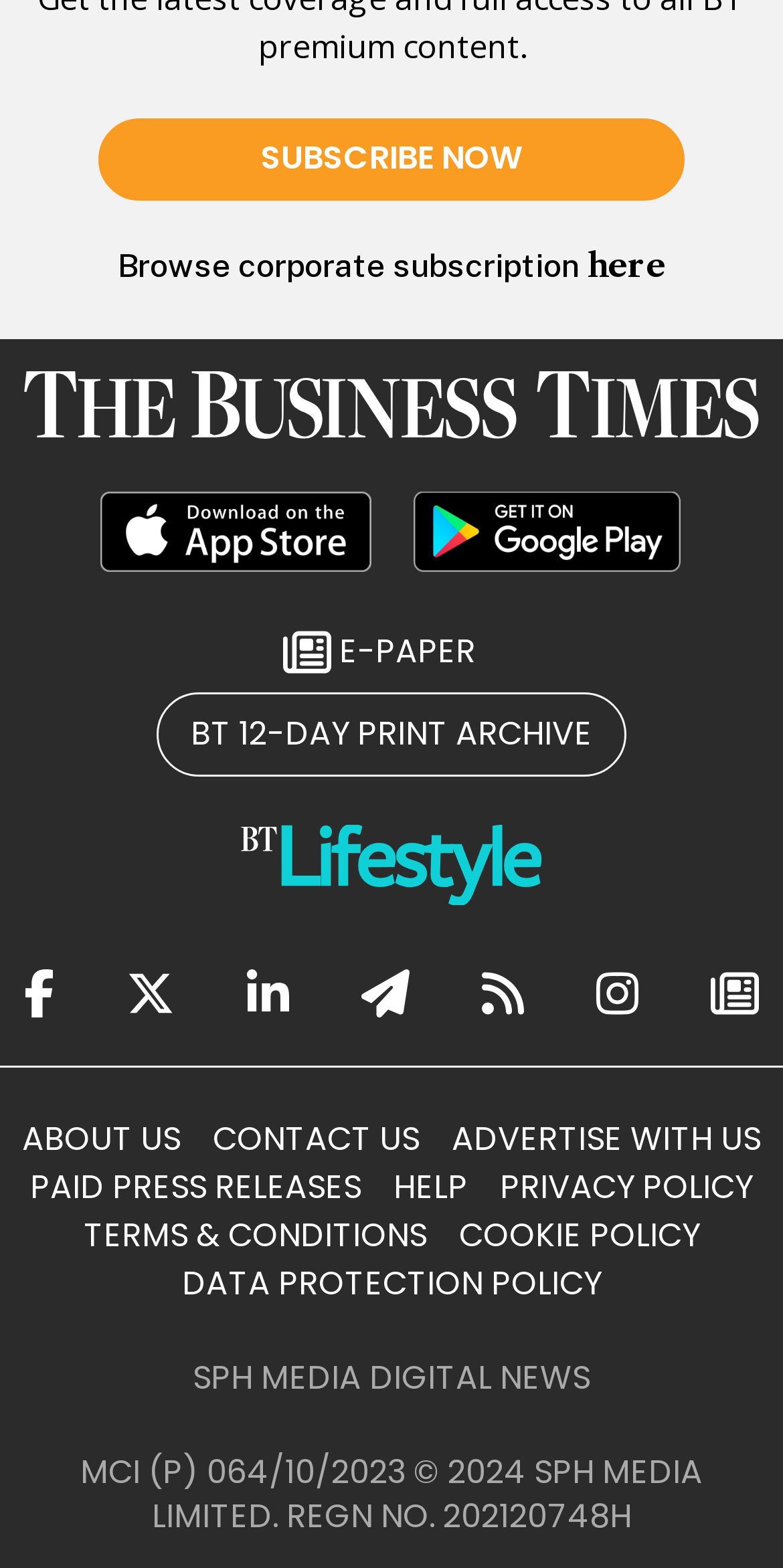Identify the bounding box coordinates of the region I need to click to complete this instruction: "Read the e-paper".

[0.362, 0.401, 0.608, 0.432]